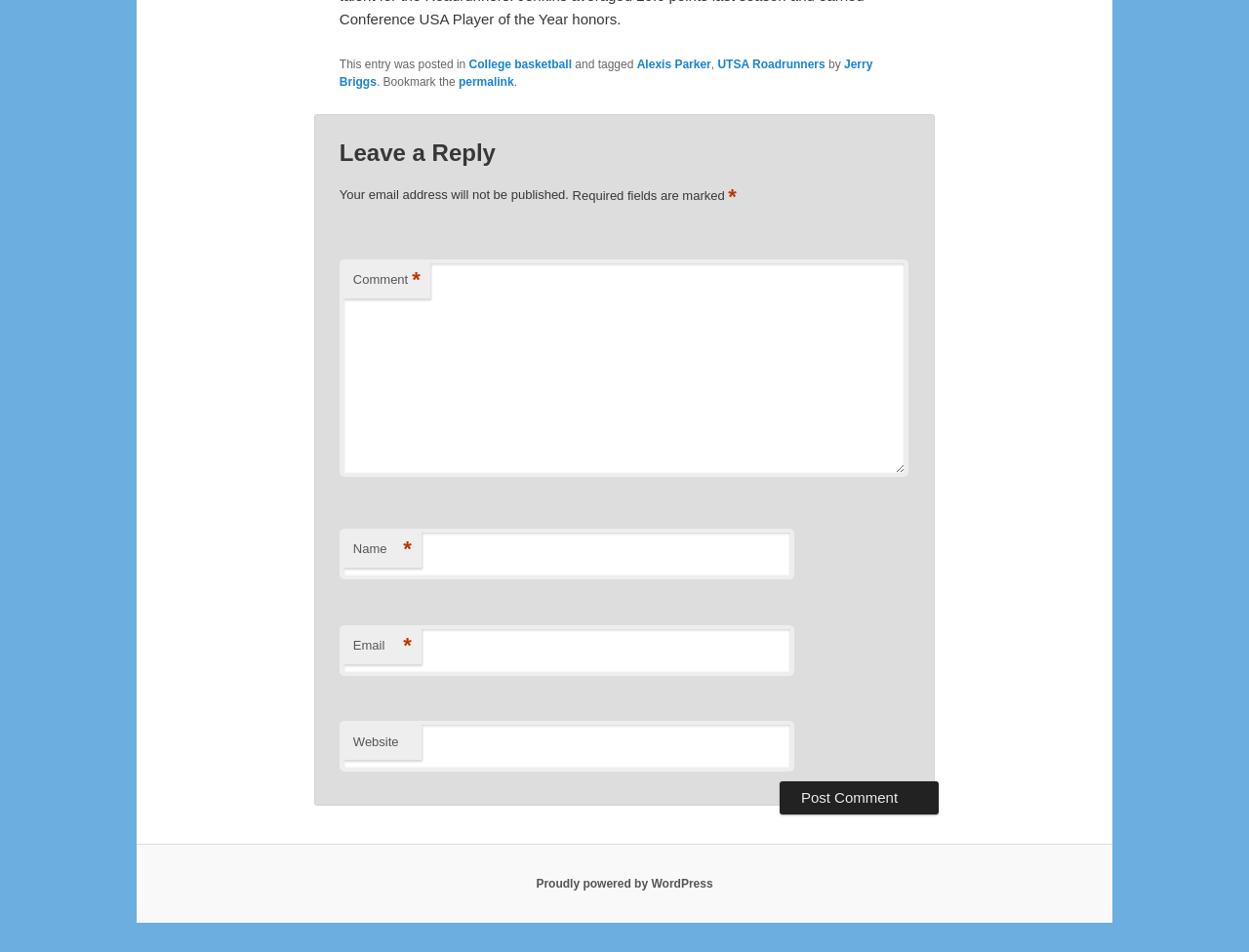Please analyze the image and give a detailed answer to the question:
What platform is powering this website?

The platform powering this website can be determined by looking at the footer section of the webpage, where it says 'Proudly powered by WordPress'.